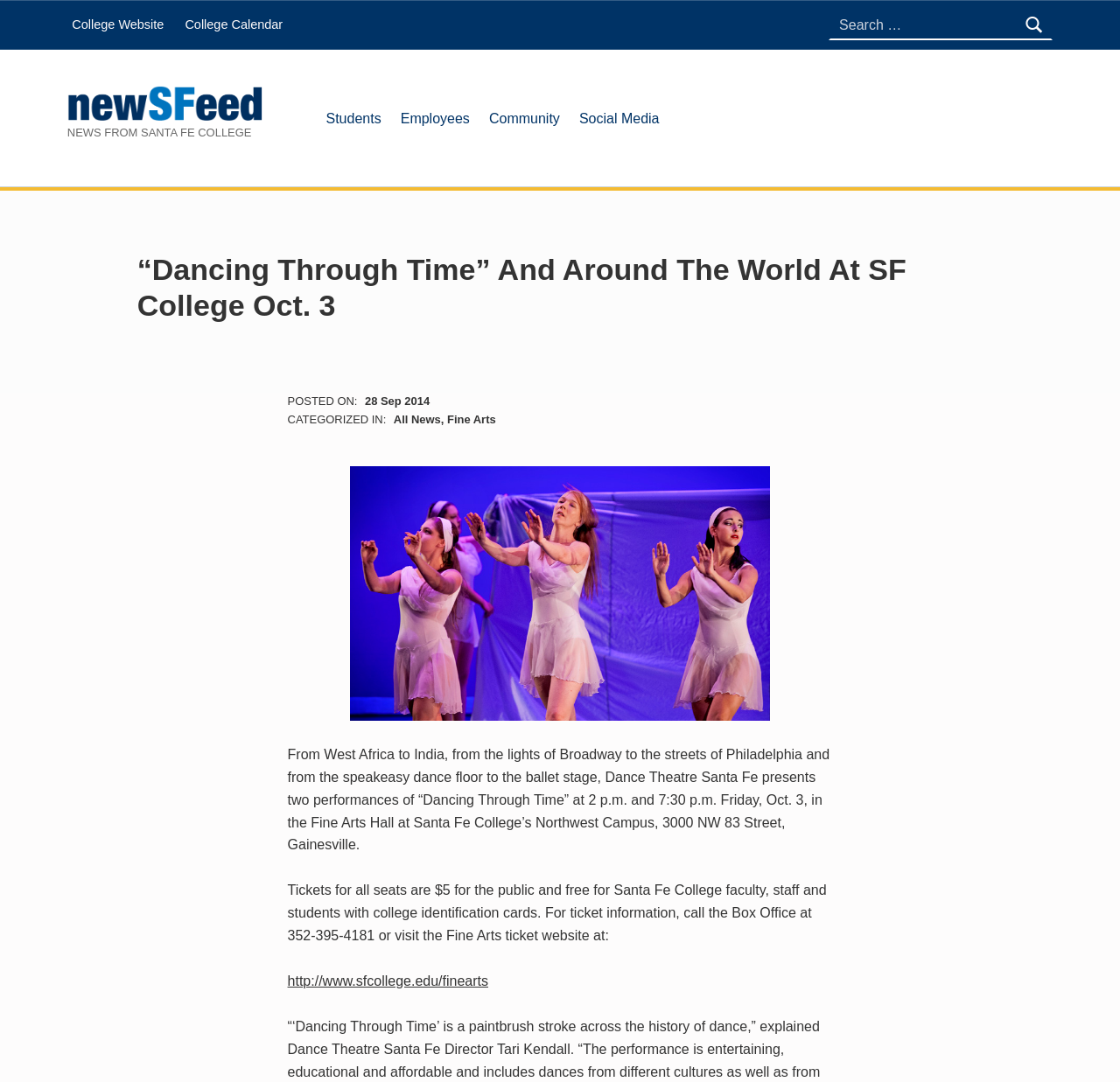Identify the bounding box coordinates of the element that should be clicked to fulfill this task: "Read the news about Dancing Through Time". The coordinates should be provided as four float numbers between 0 and 1, i.e., [left, top, right, bottom].

[0.257, 0.69, 0.741, 0.788]